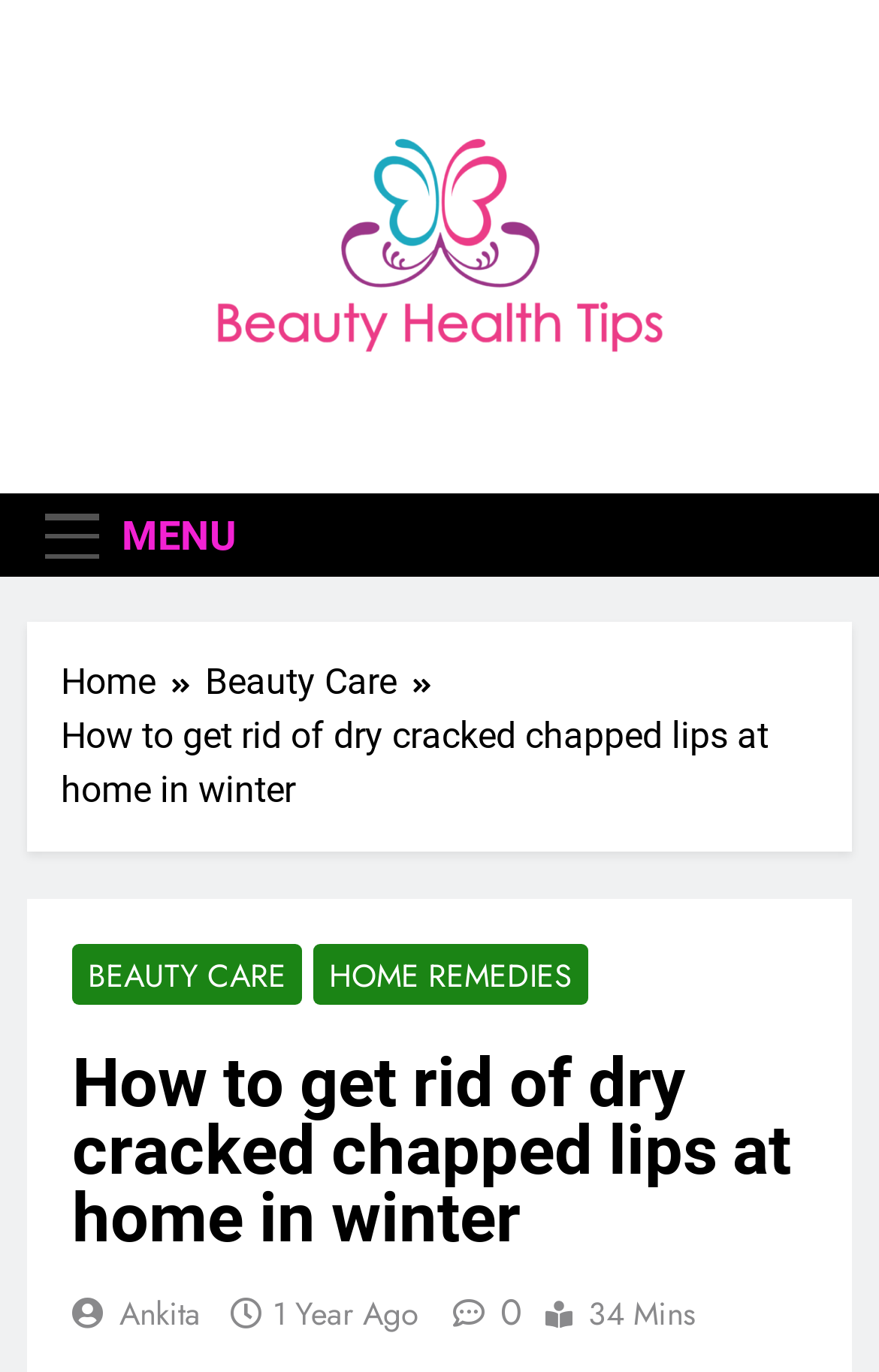Indicate the bounding box coordinates of the element that needs to be clicked to satisfy the following instruction: "Click on the 'MENU' button". The coordinates should be four float numbers between 0 and 1, i.e., [left, top, right, bottom].

[0.031, 0.362, 0.29, 0.421]